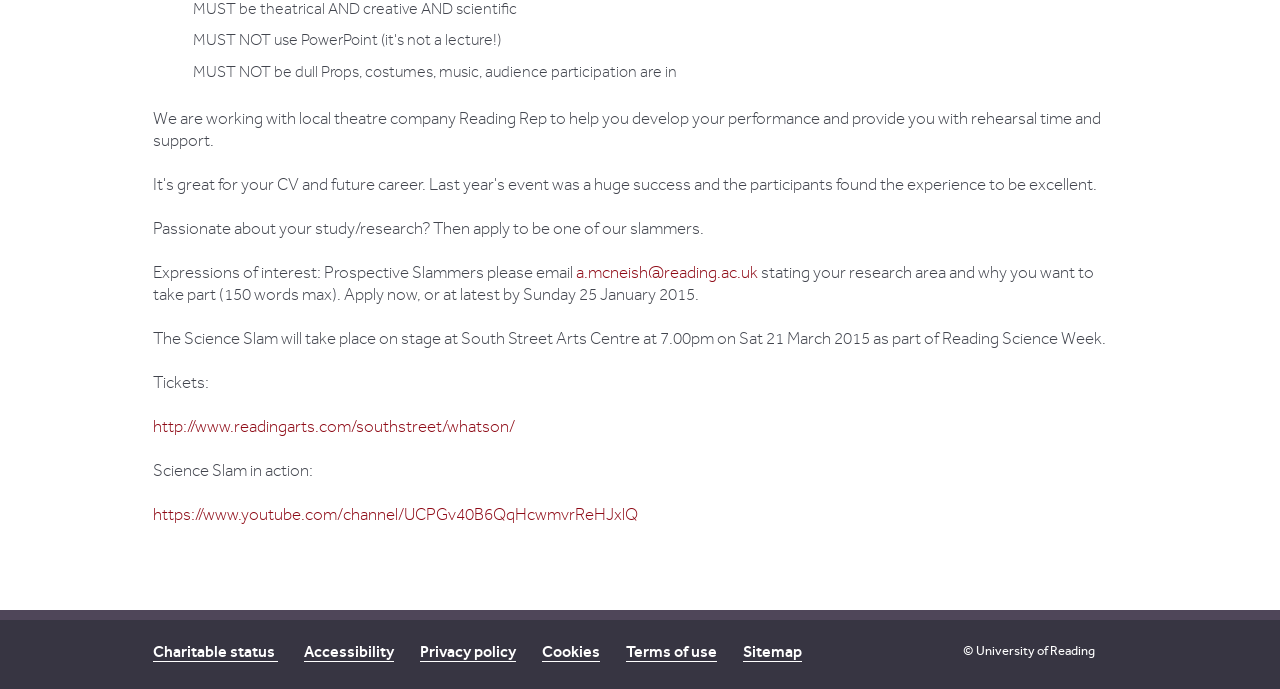From the screenshot, find the bounding box of the UI element matching this description: "Cookies". Supply the bounding box coordinates in the form [left, top, right, bottom], each a float between 0 and 1.

[0.423, 0.932, 0.469, 0.961]